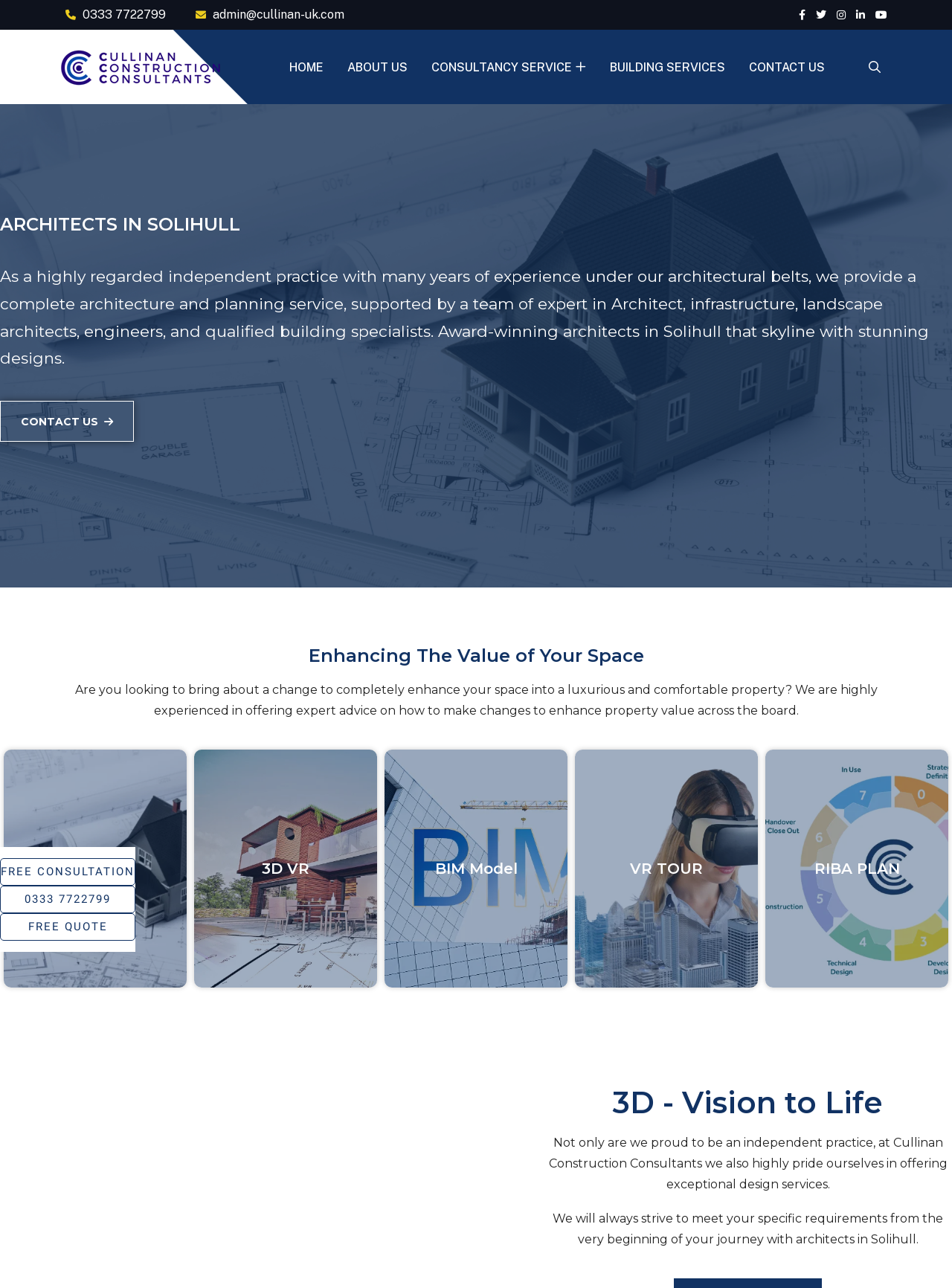Ascertain the bounding box coordinates for the UI element detailed here: "Ventilating & Air Conditioning Service". The coordinates should be provided as [left, top, right, bottom] with each value being a float between 0 and 1.

None